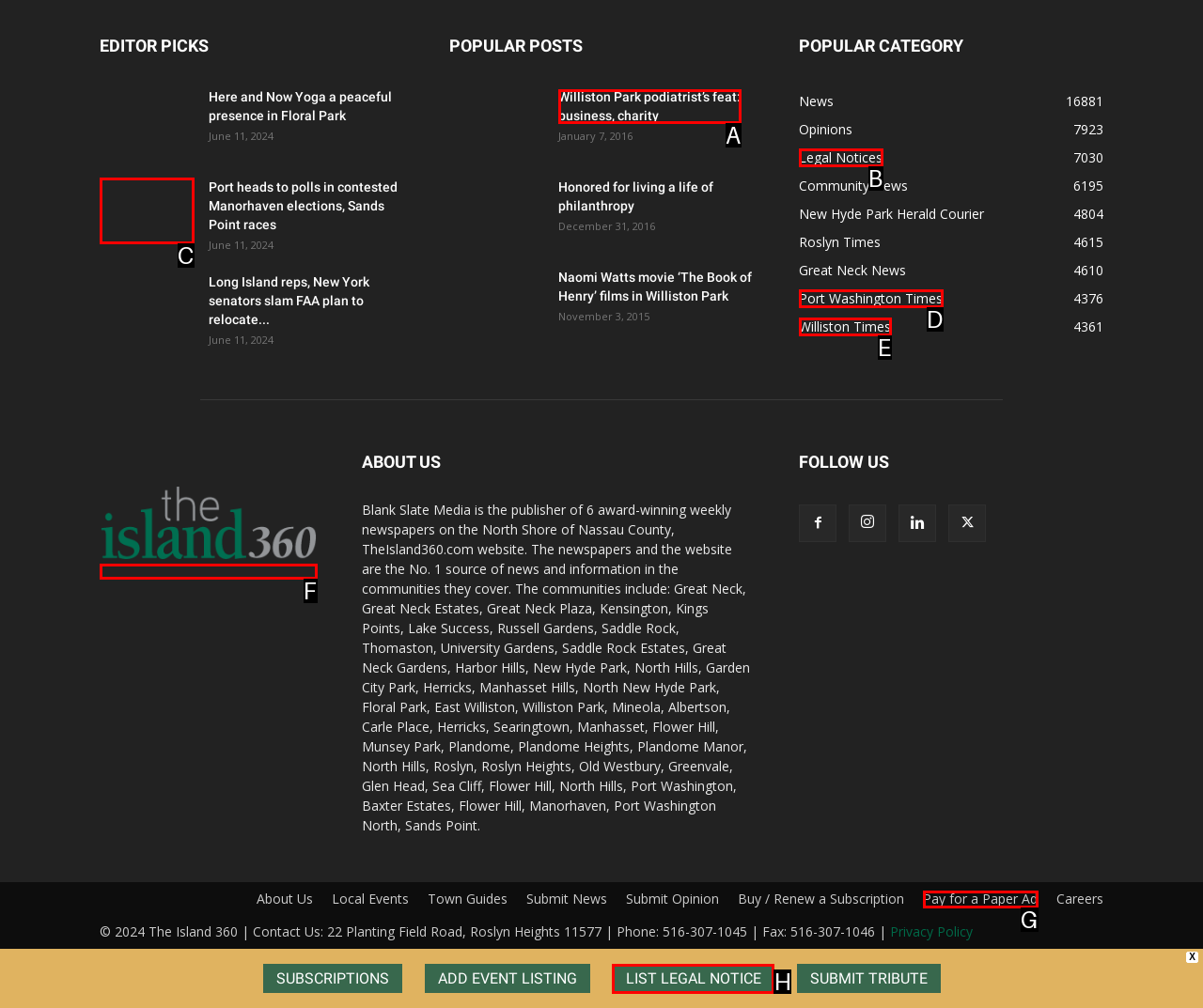Choose the option that matches the following description: LIST LEGAL NOTICE
Reply with the letter of the selected option directly.

H